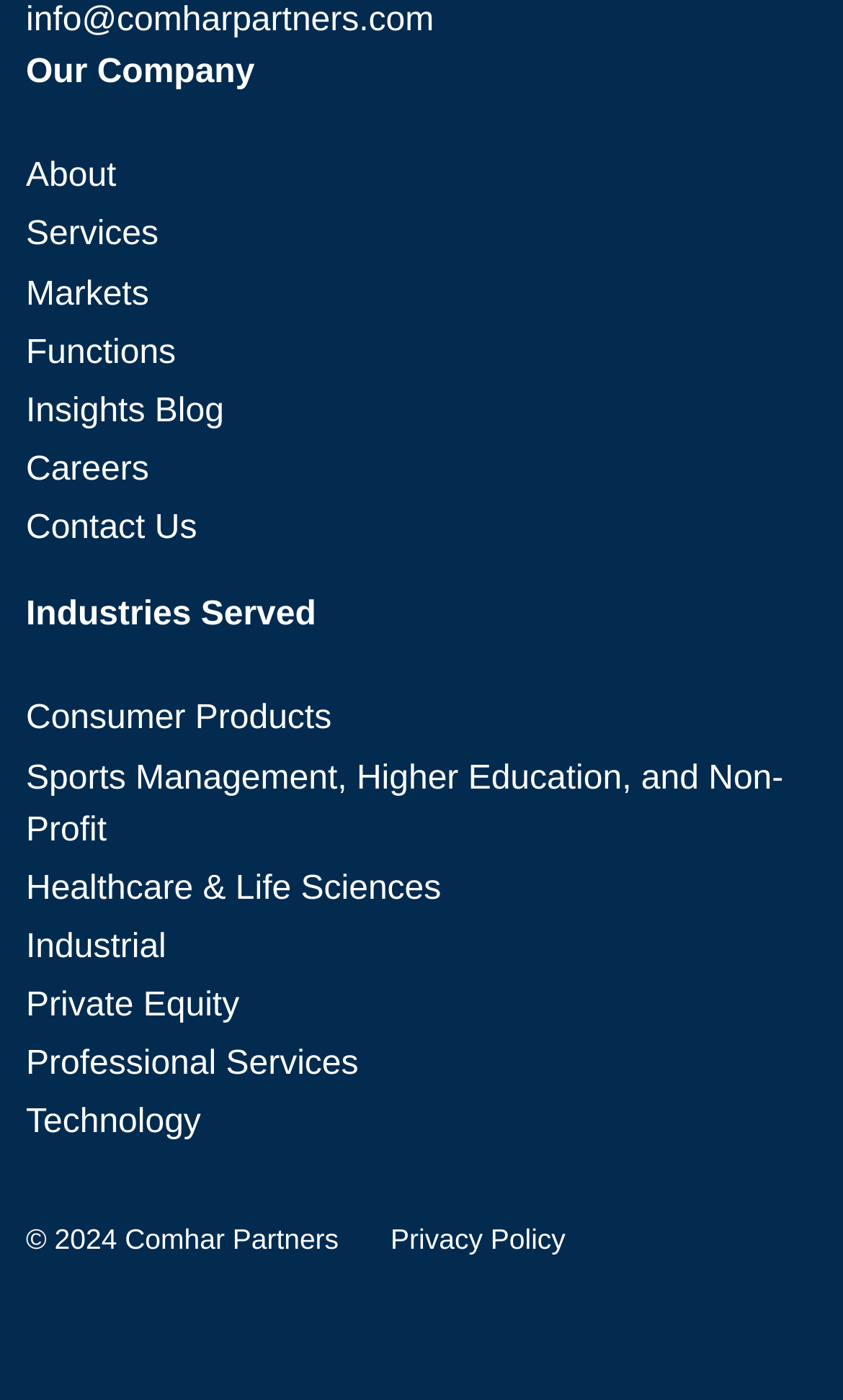Pinpoint the bounding box coordinates of the element to be clicked to execute the instruction: "Contact the company".

[0.031, 0.365, 0.234, 0.391]